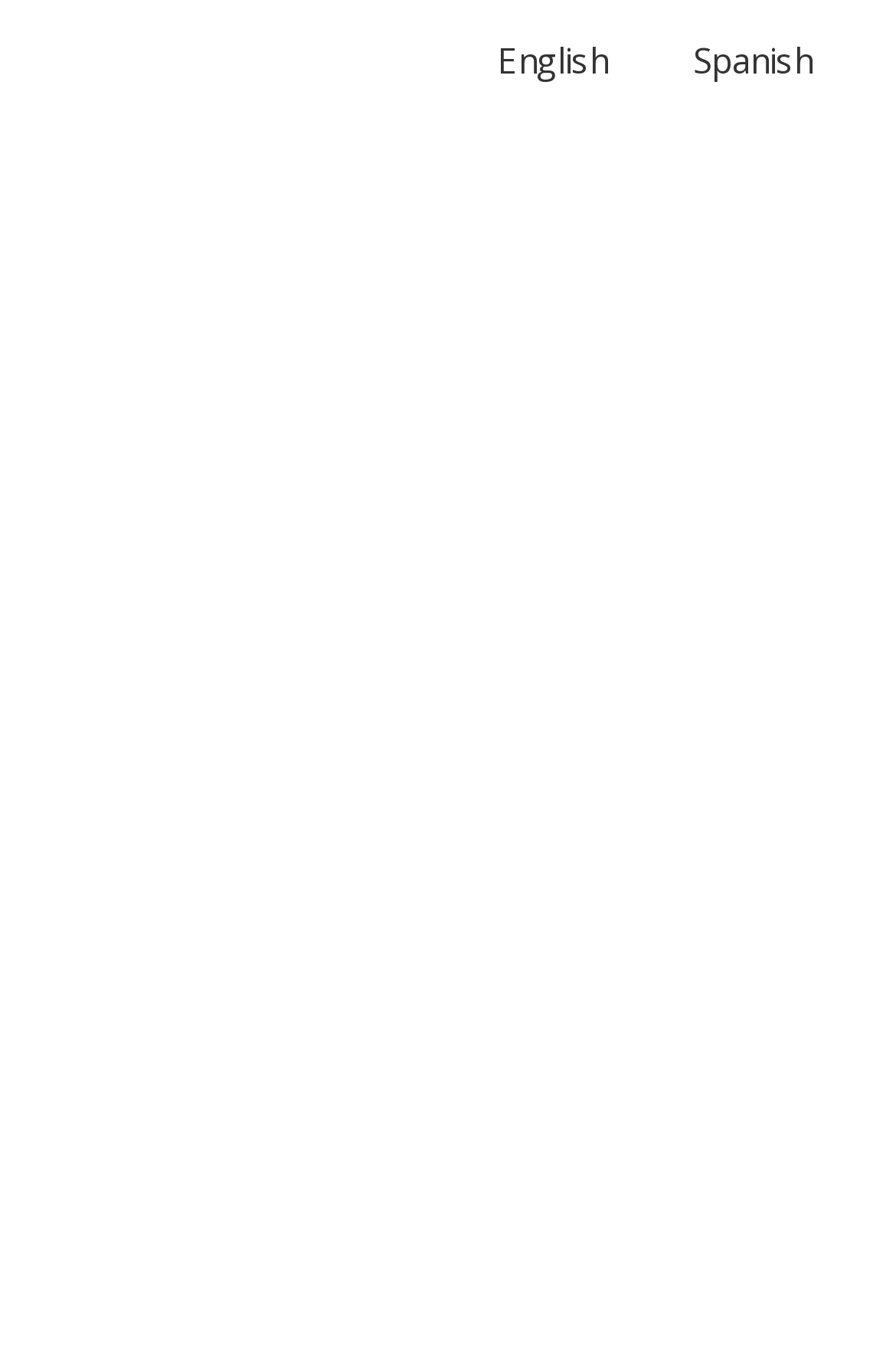How many main navigation links are there?
Please provide a full and detailed response to the question.

I counted the main navigation links on the top of the webpage, which are 'HOME', 'NEWS', 'READY TO ROLL', and the separator '/' in between. There are 4 main navigation links in total.